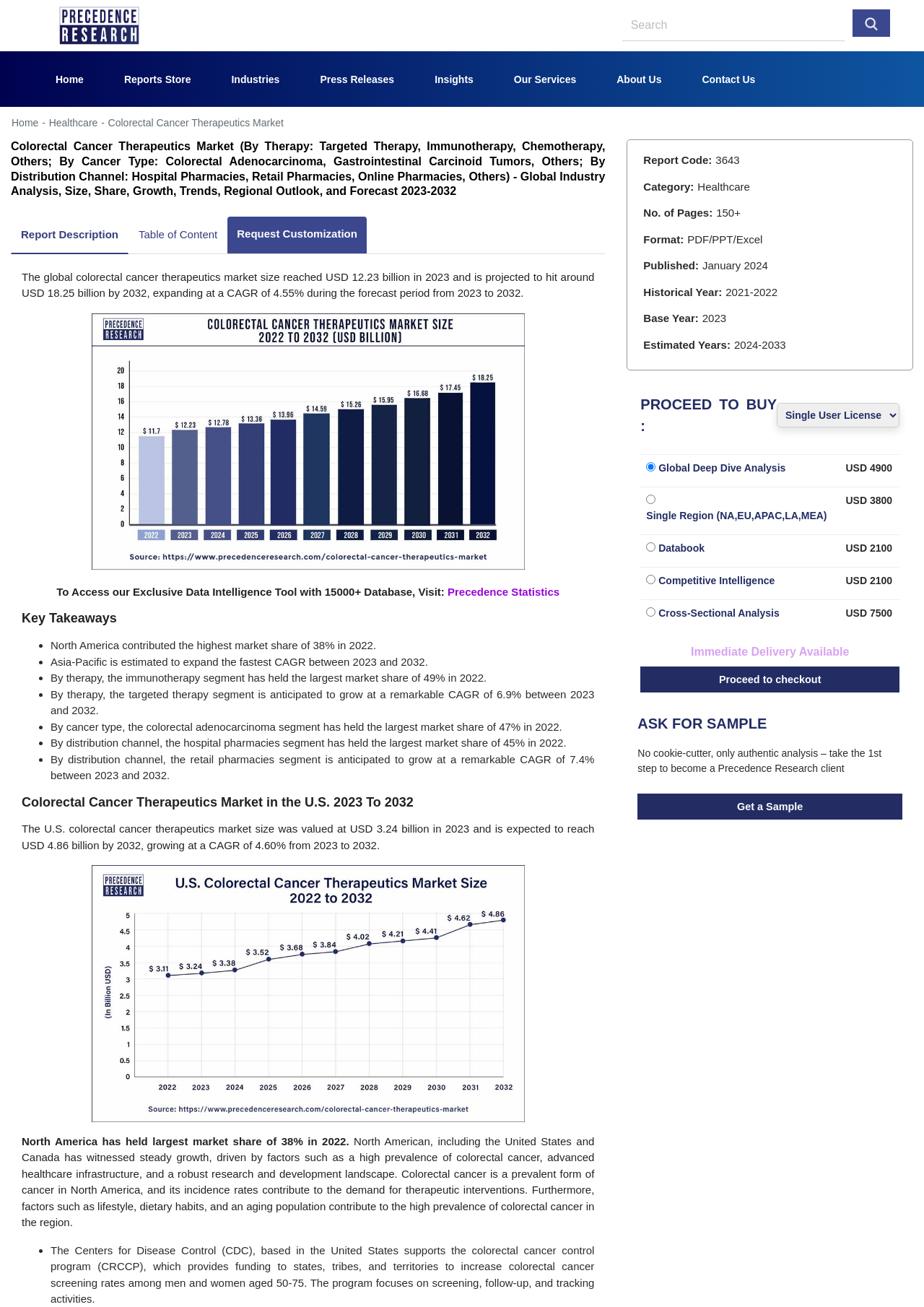Find the bounding box coordinates for the HTML element described as: "name="q" placeholder="Search"". The coordinates should consist of four float values between 0 and 1, i.e., [left, top, right, bottom].

[0.673, 0.007, 0.914, 0.032]